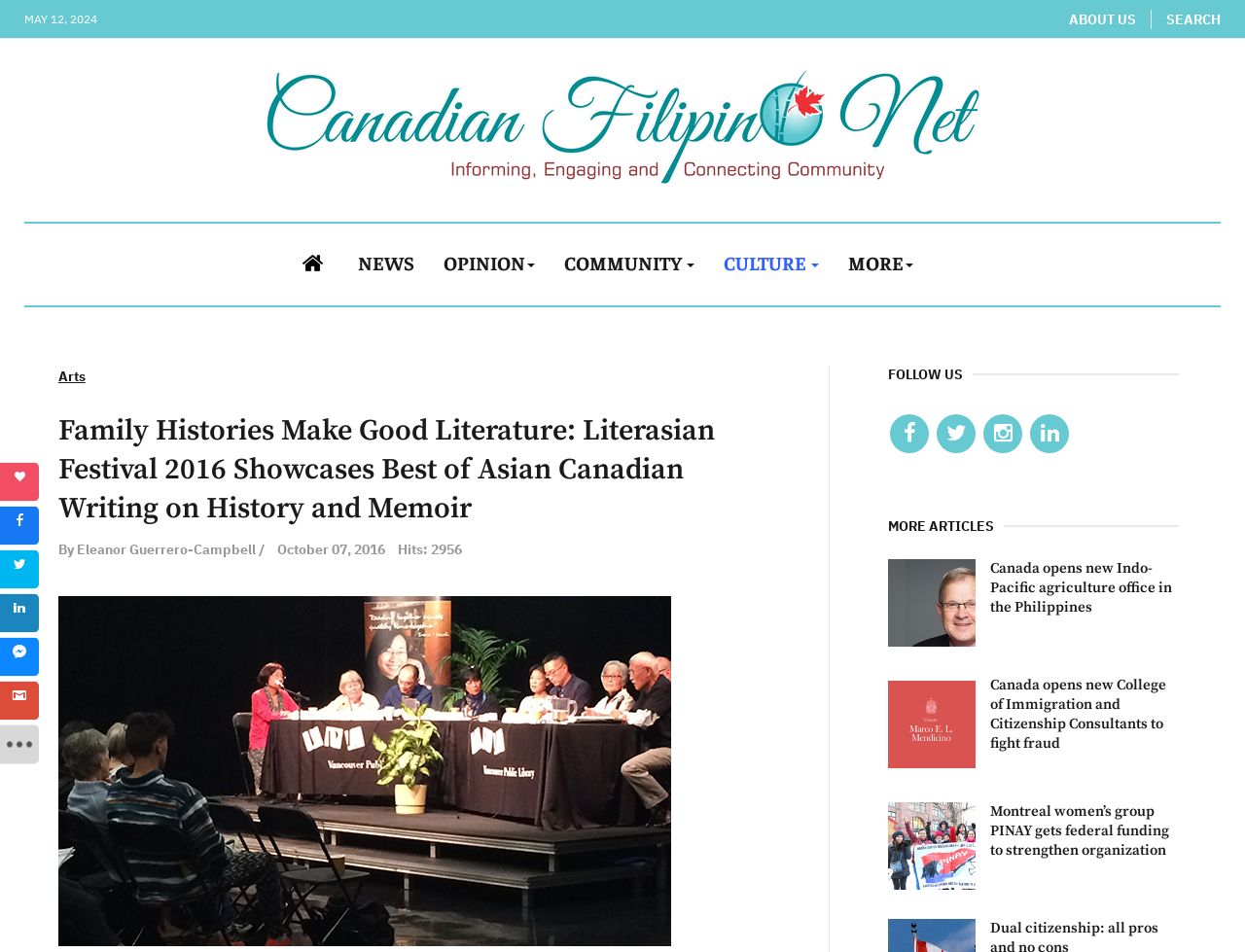Please respond to the question using a single word or phrase:
What is the date of the article?

October 07, 2016